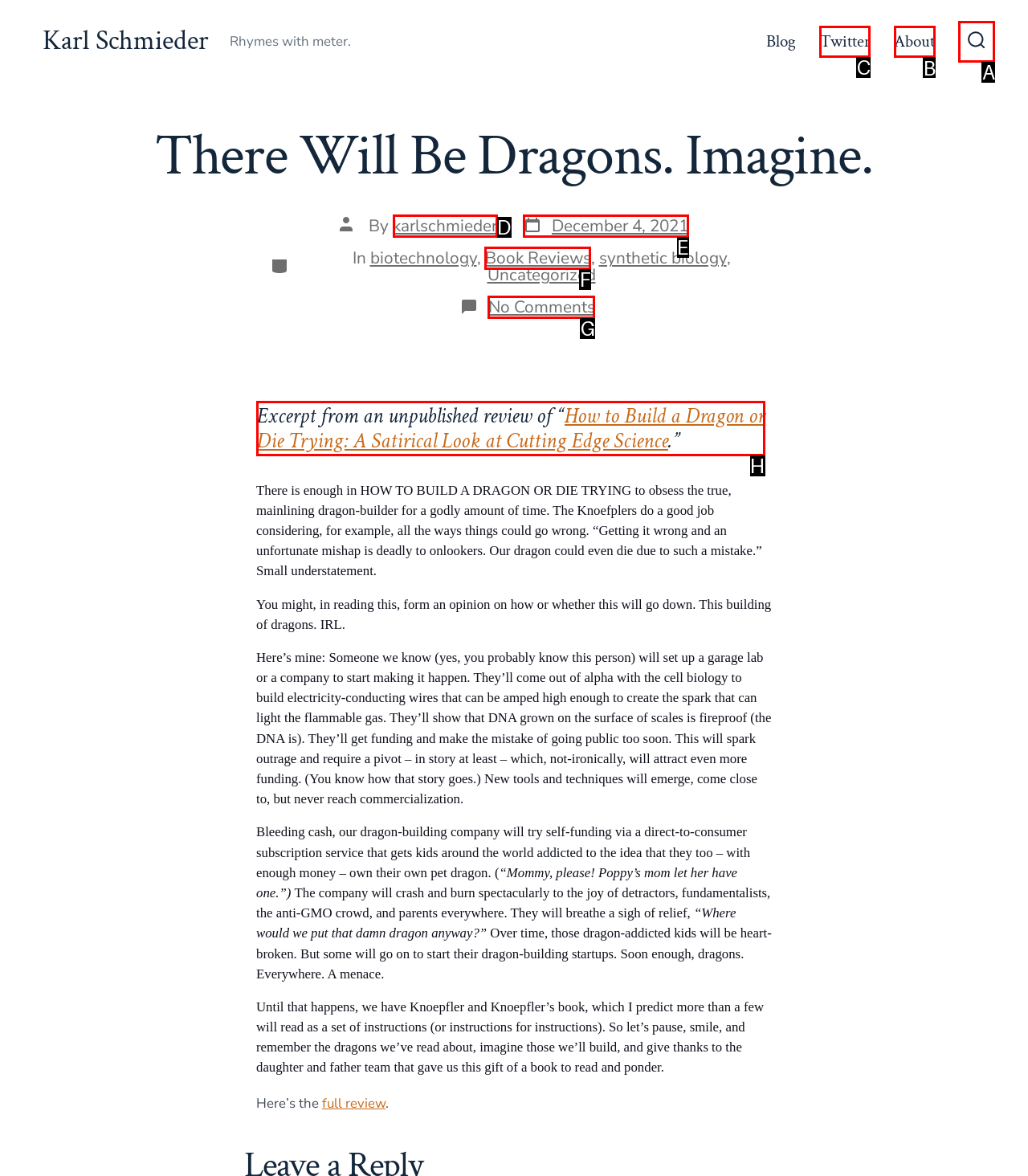For the instruction: View the About page, determine the appropriate UI element to click from the given options. Respond with the letter corresponding to the correct choice.

B